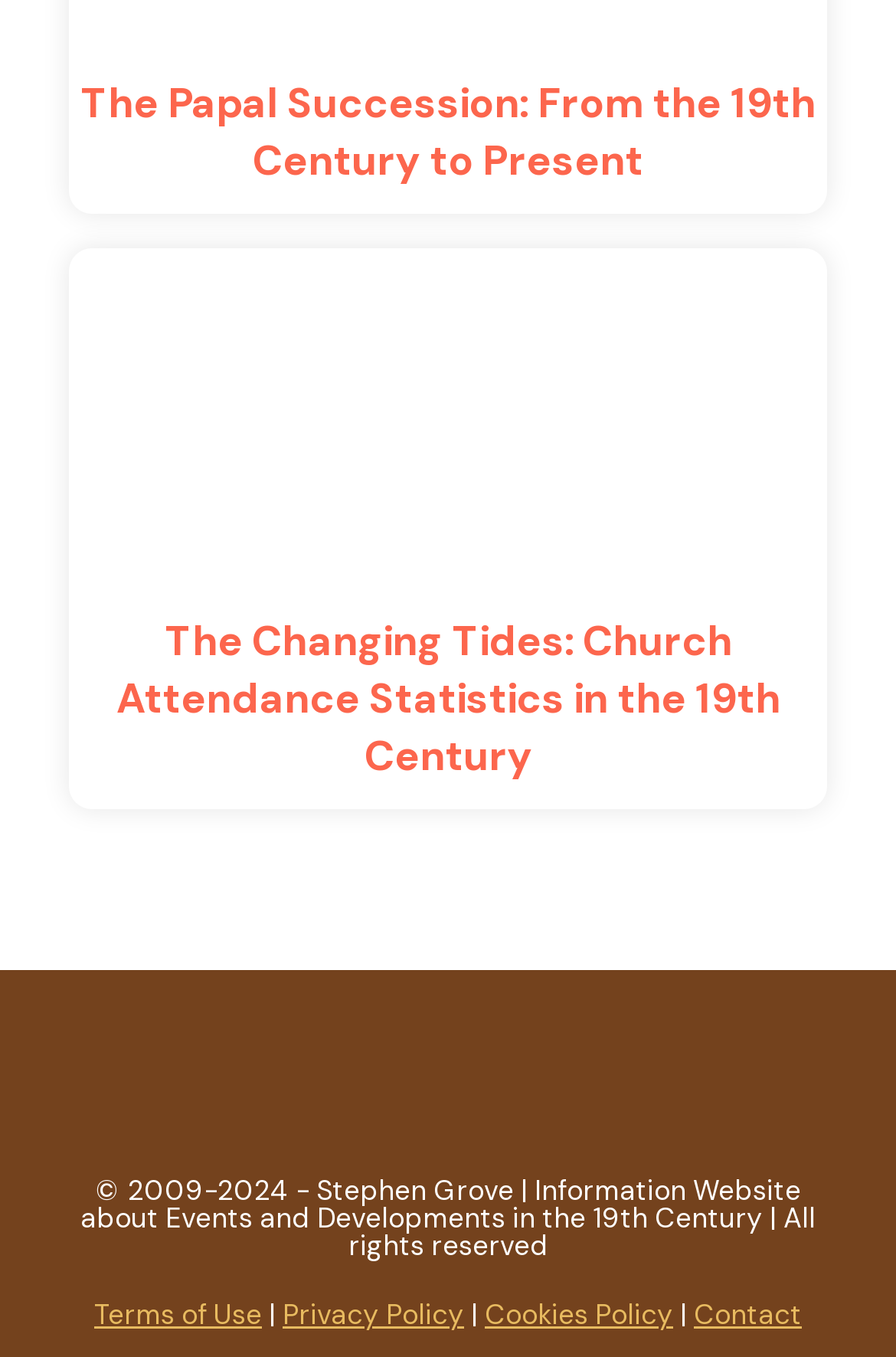Find and provide the bounding box coordinates for the UI element described with: "Terms of Use".

[0.105, 0.956, 0.292, 0.983]